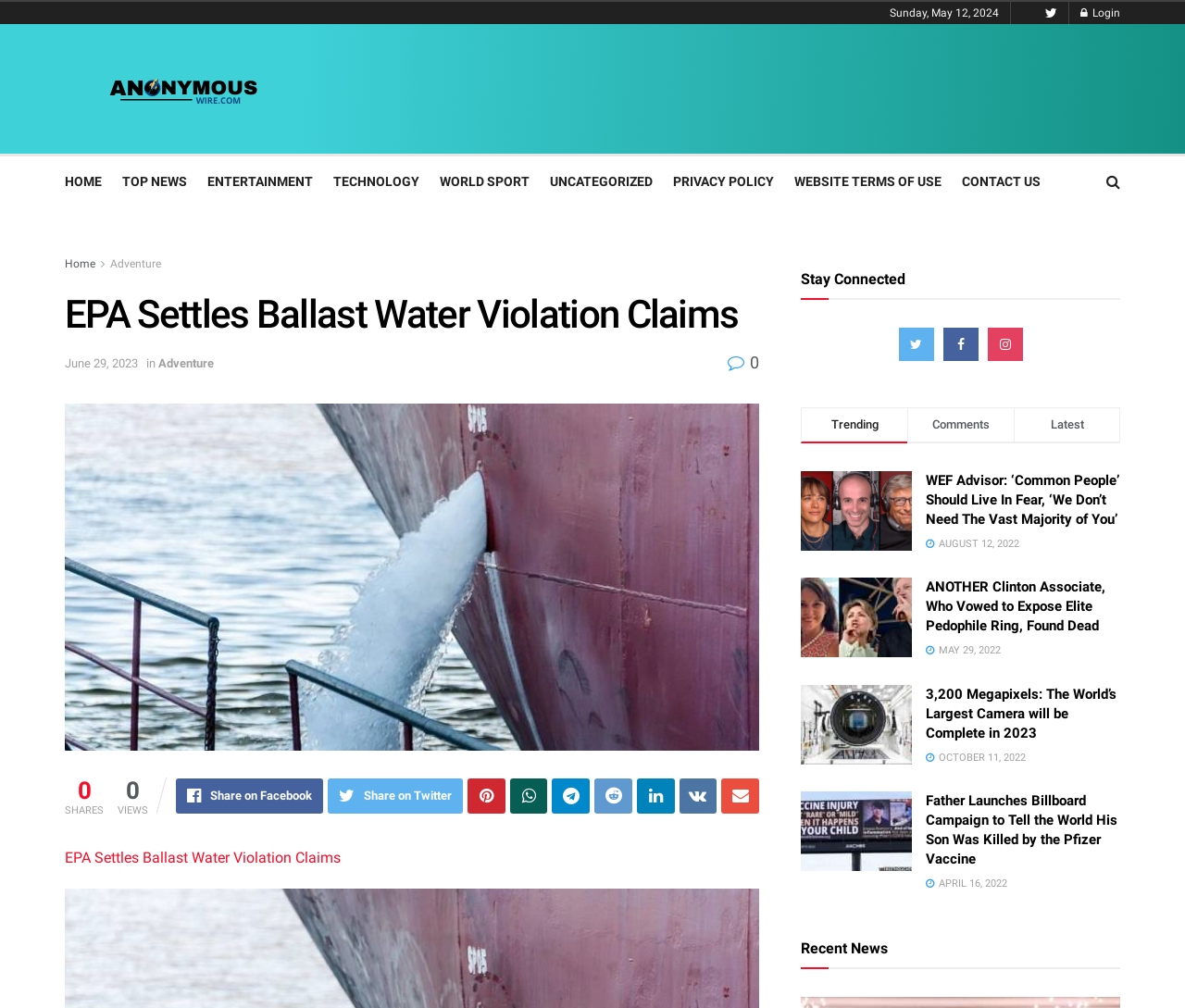How many social media sharing options are available?
Using the image as a reference, answer with just one word or a short phrase.

7